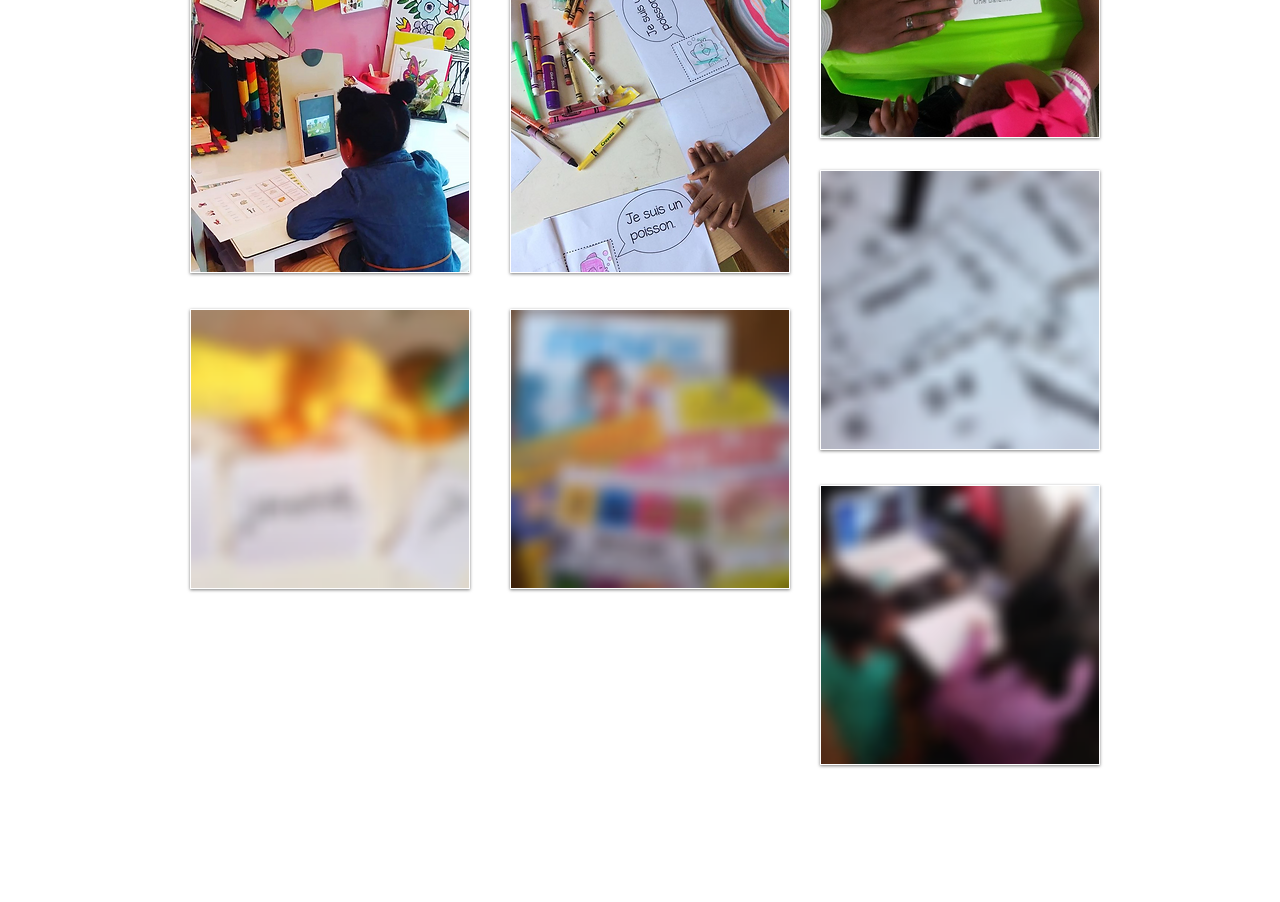What is the website's copyright year range?
Using the information from the image, give a concise answer in one word or a short phrase.

2017-2021